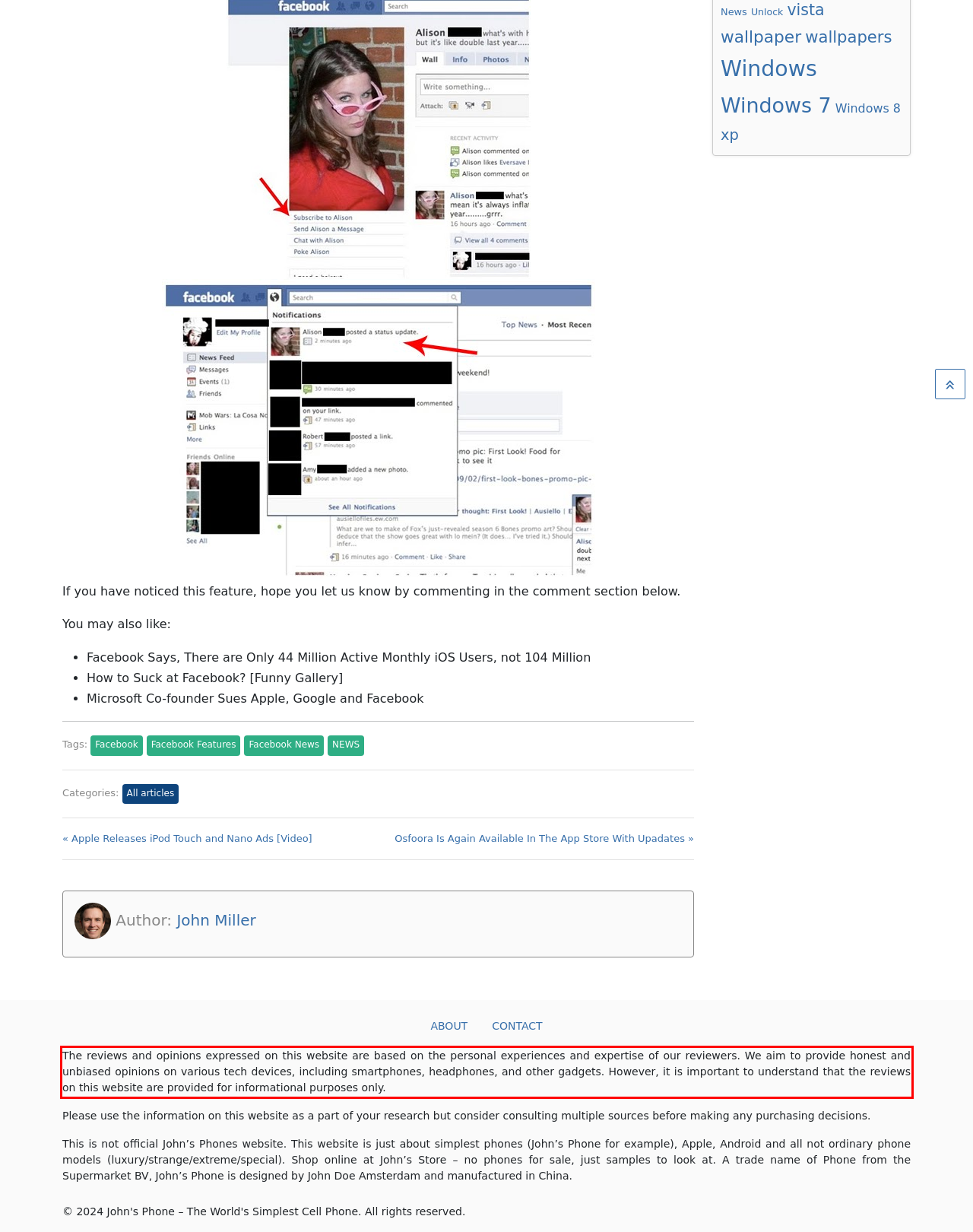Please perform OCR on the text content within the red bounding box that is highlighted in the provided webpage screenshot.

The reviews and opinions expressed on this website are based on the personal experiences and expertise of our reviewers. We aim to provide honest and unbiased opinions on various tech devices, including smartphones, headphones, and other gadgets. However, it is important to understand that the reviews on this website are provided for informational purposes only.